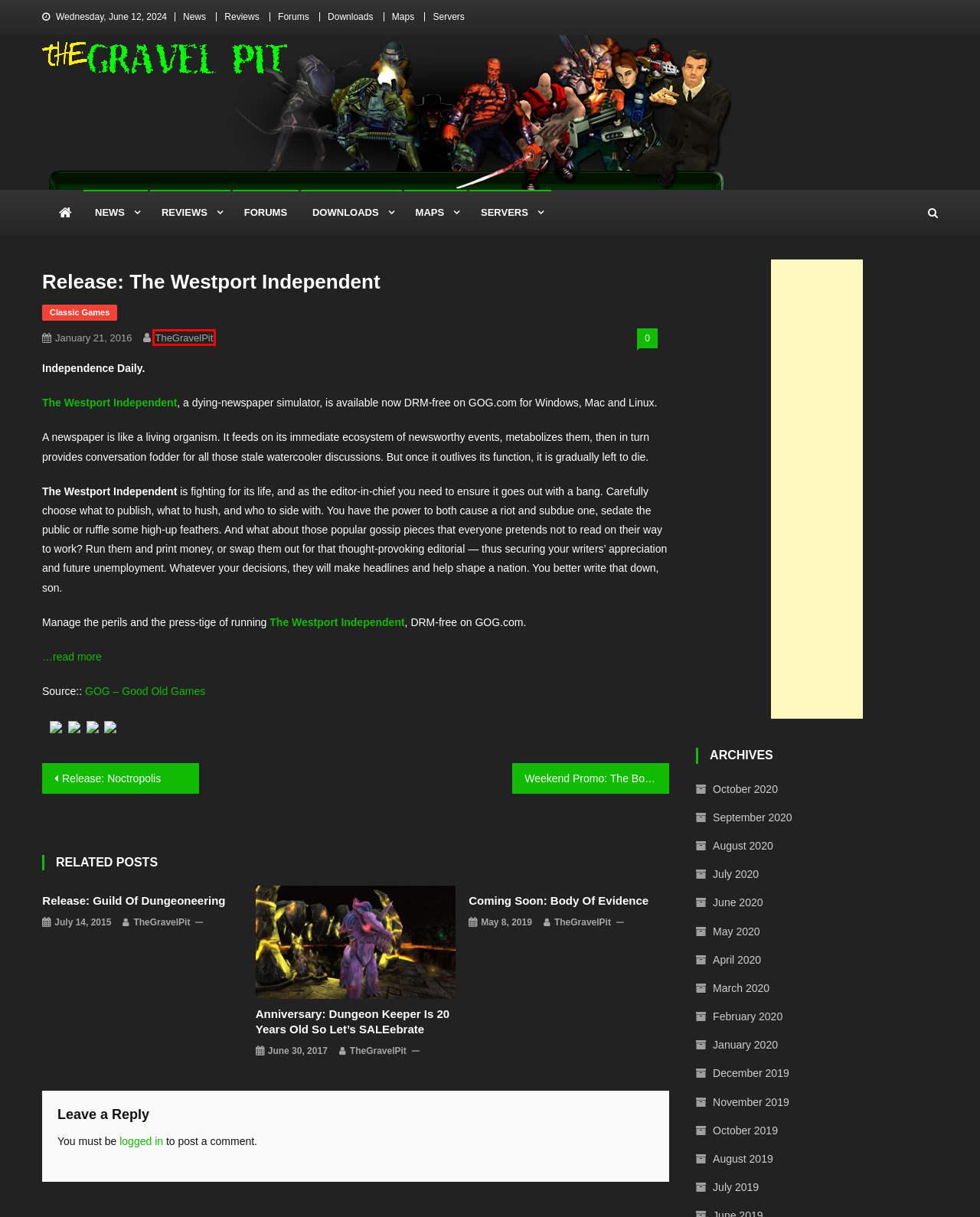You have a screenshot of a webpage, and a red bounding box highlights an element. Select the webpage description that best fits the new page after clicking the element within the bounding box. Options are:
A. November 2019 – The Gravel Pit
B. December 2019 – The Gravel Pit
C. August 2019 – The Gravel Pit
D. Release: Guild of Dungeoneering – The Gravel Pit
E. October 2019 – The Gravel Pit
F. October 2020 – The Gravel Pit
G. TheGravelPit – The Gravel Pit
H. July 2020 – The Gravel Pit

G